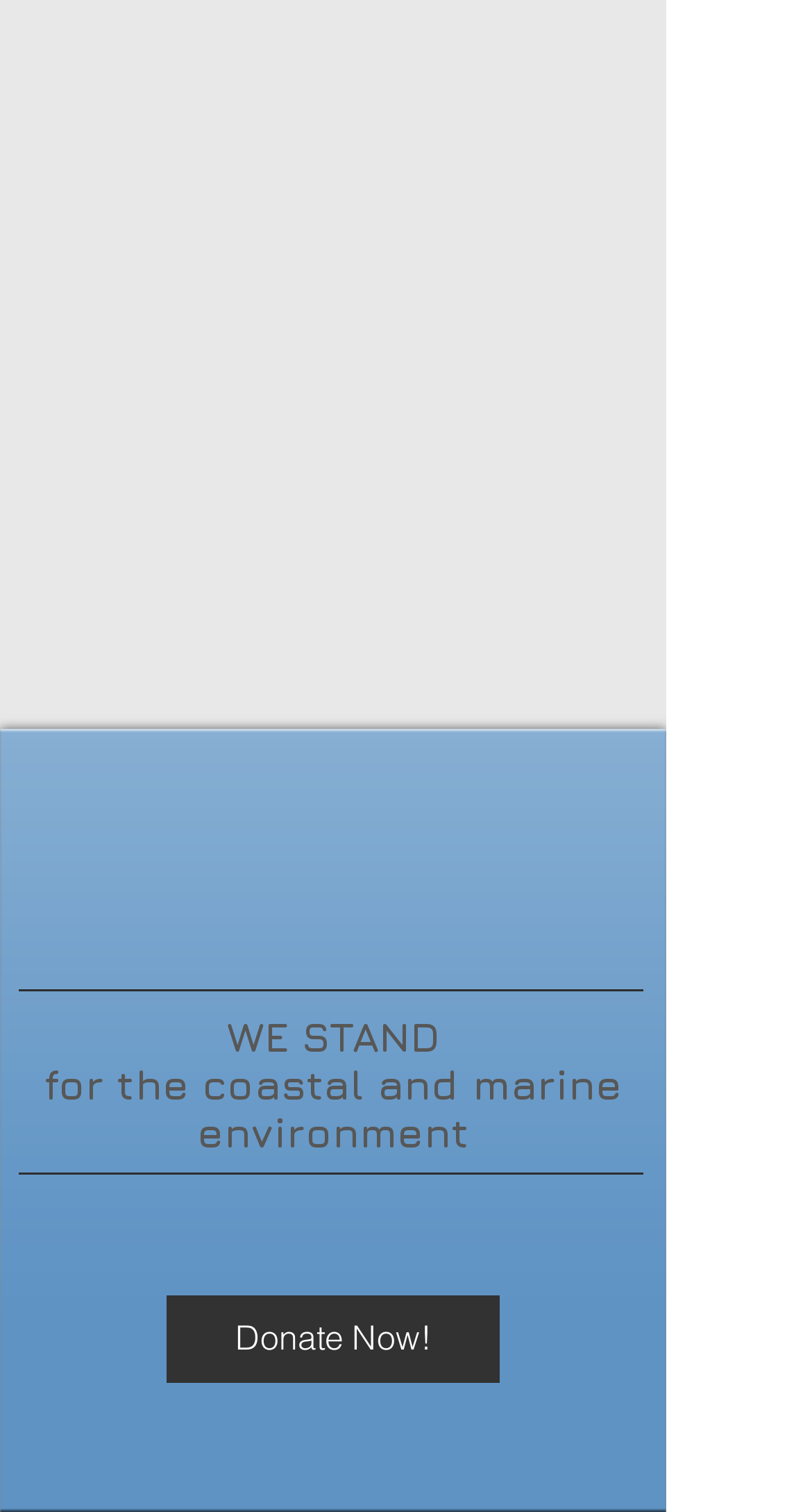What is the purpose of the button at the bottom?
Look at the screenshot and respond with a single word or phrase.

Donate Now!